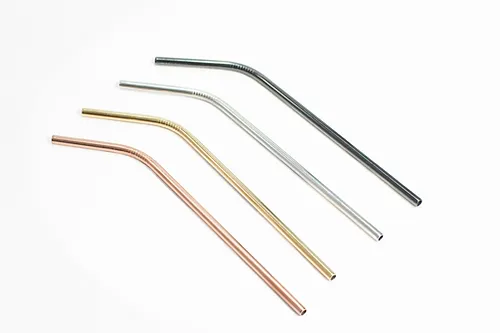What is the brand name of the straws?
Based on the screenshot, answer the question with a single word or phrase.

Elégencé